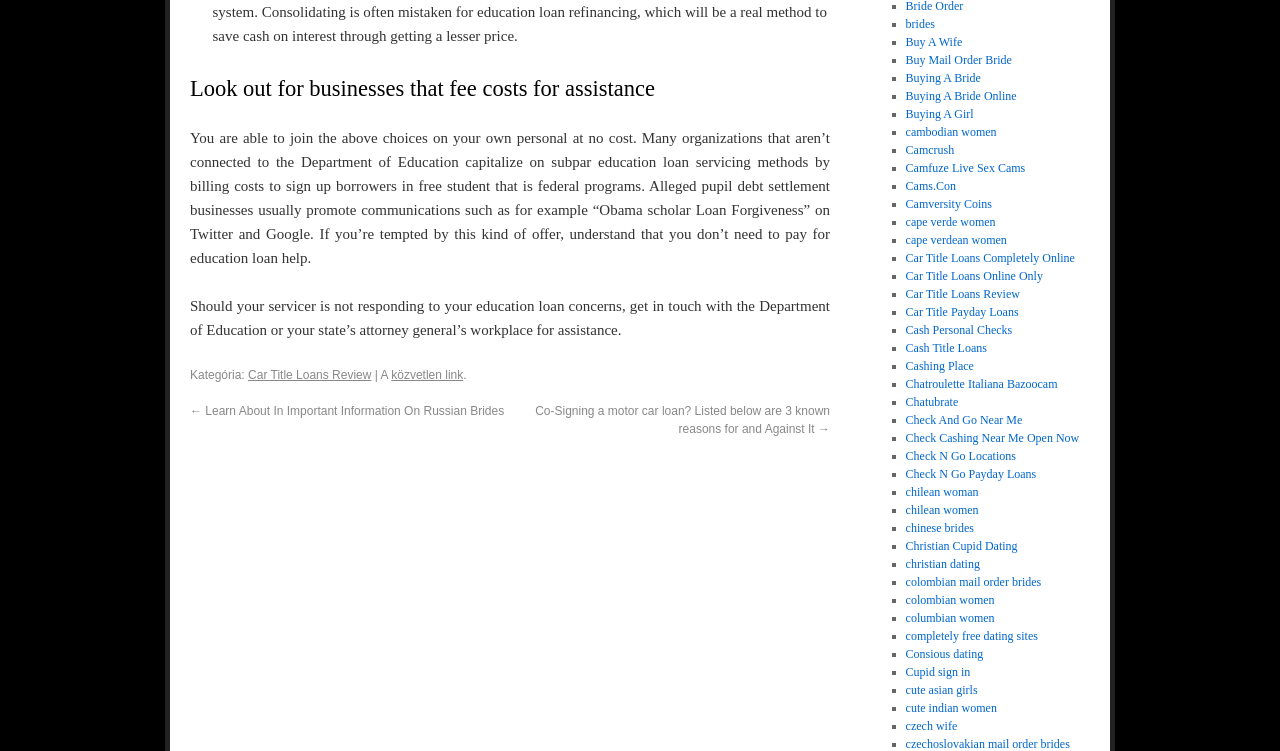Please analyze the image and give a detailed answer to the question:
What should you do if your servicer is not responding to your education loan concerns?

The webpage advises users to get in touch with the Department of Education or their state's attorney general's office for assistance if their servicer is not responding to their education loan concerns.